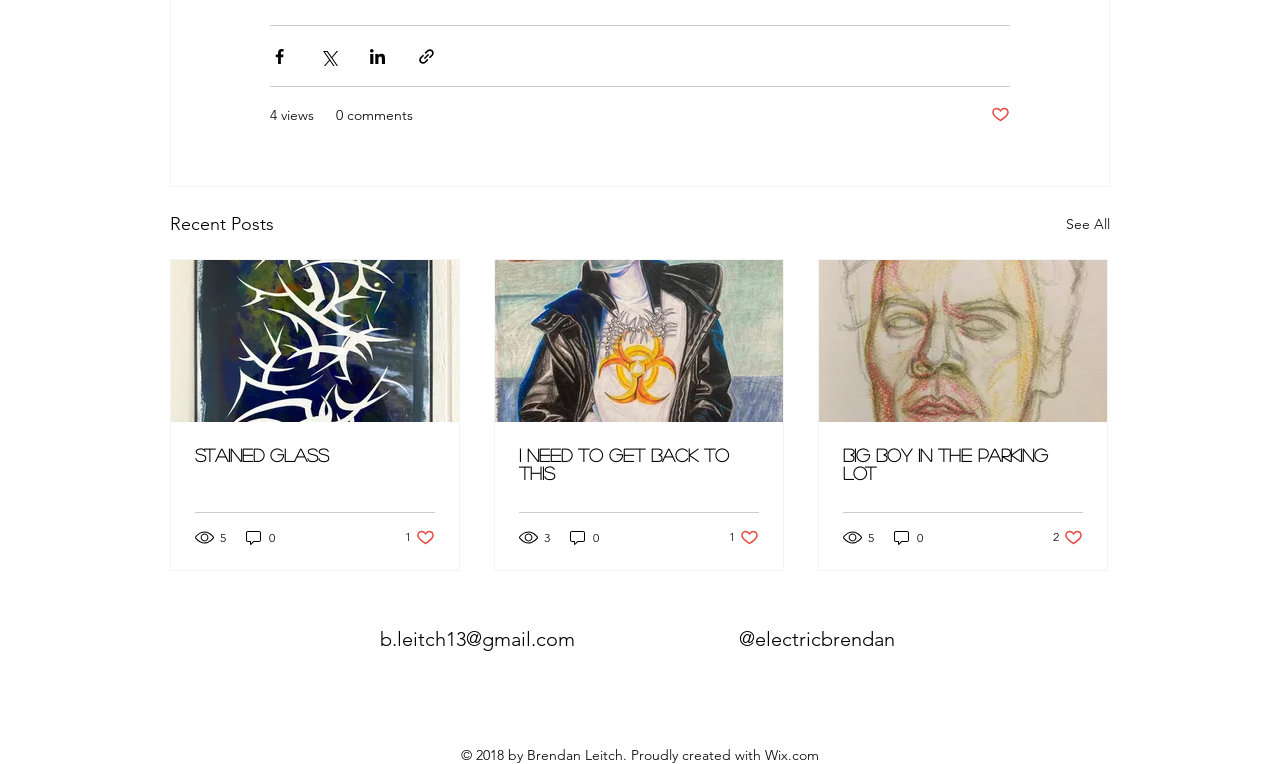Locate the bounding box coordinates of the clickable element to fulfill the following instruction: "Read the article about Stained glass". Provide the coordinates as four float numbers between 0 and 1 in the format [left, top, right, bottom].

[0.152, 0.584, 0.34, 0.607]